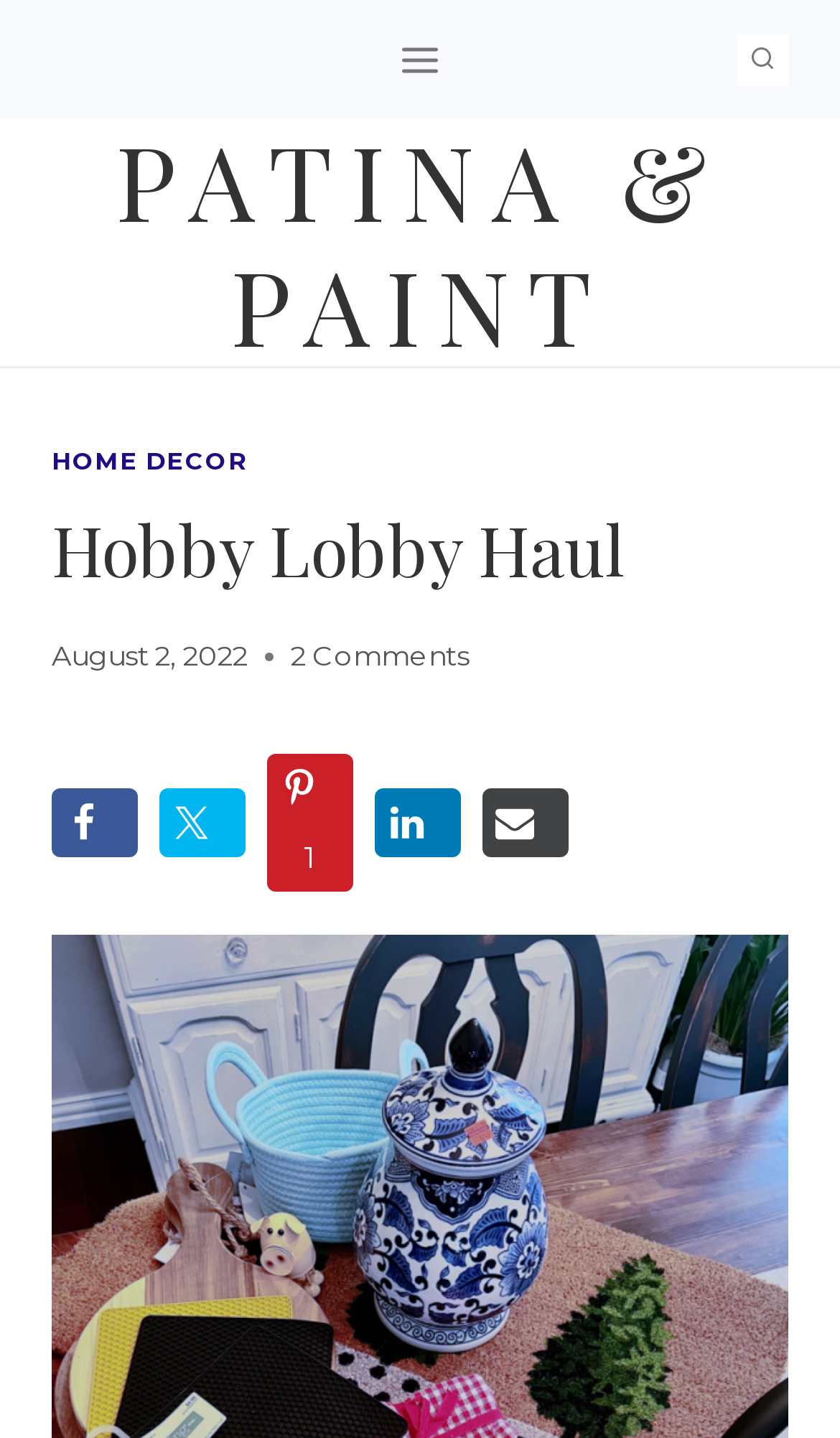What is the date of the post? Using the information from the screenshot, answer with a single word or phrase.

August 2, 2022